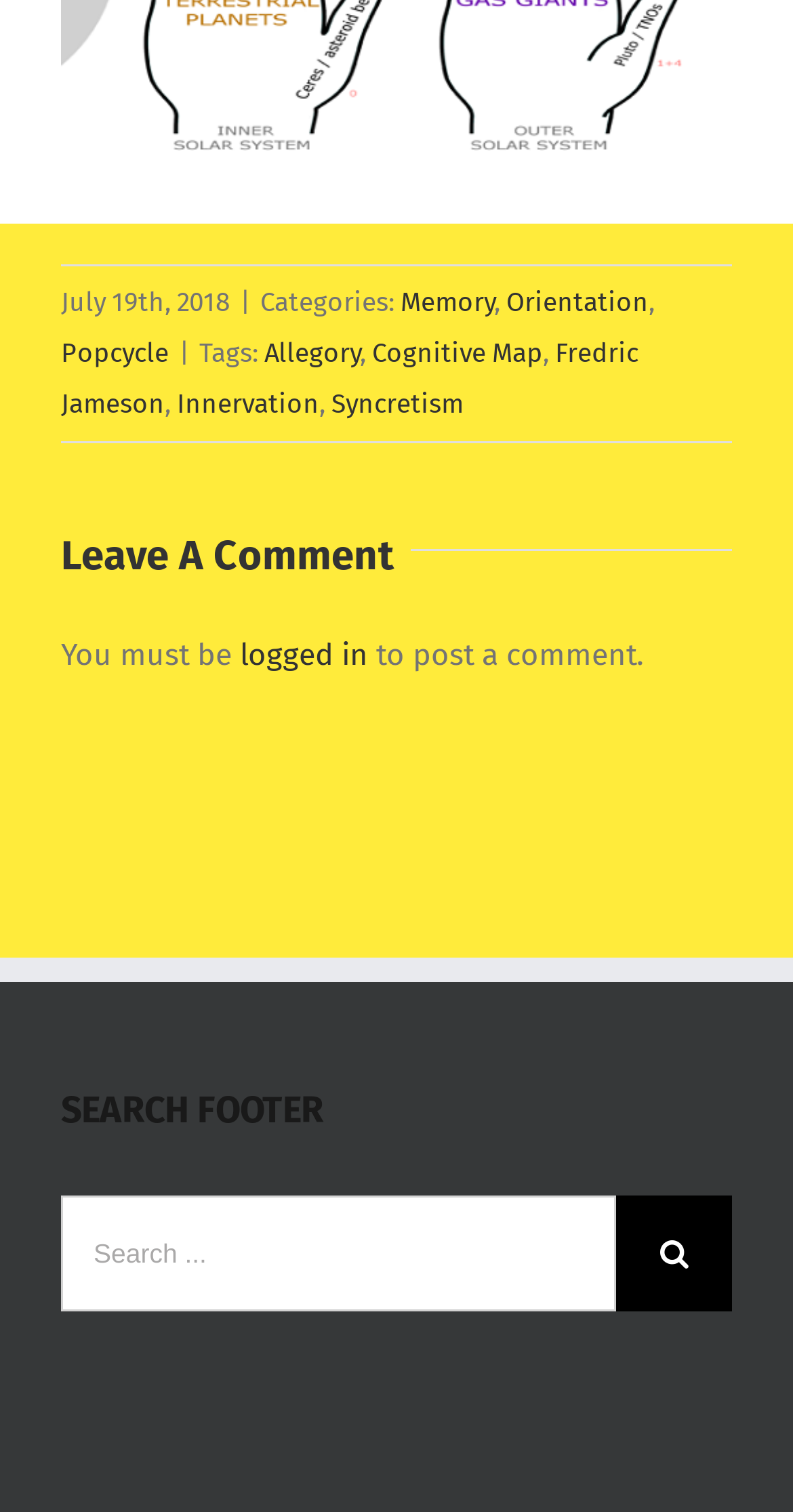Please identify the bounding box coordinates of the element's region that should be clicked to execute the following instruction: "leave a comment". The bounding box coordinates must be four float numbers between 0 and 1, i.e., [left, top, right, bottom].

[0.077, 0.346, 0.518, 0.387]